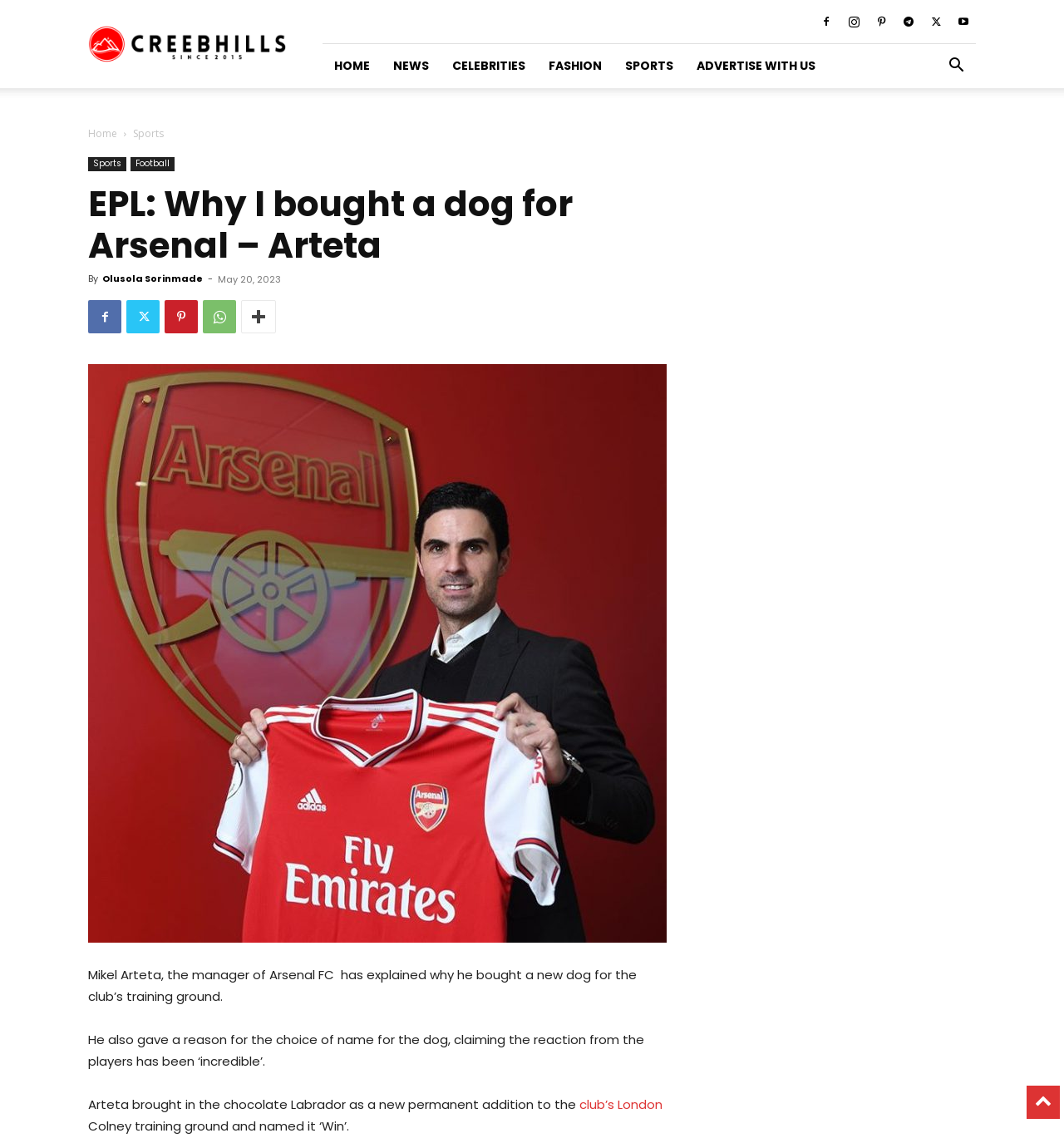Find the bounding box coordinates for the area that must be clicked to perform this action: "Click on the HOME link".

[0.303, 0.039, 0.359, 0.077]